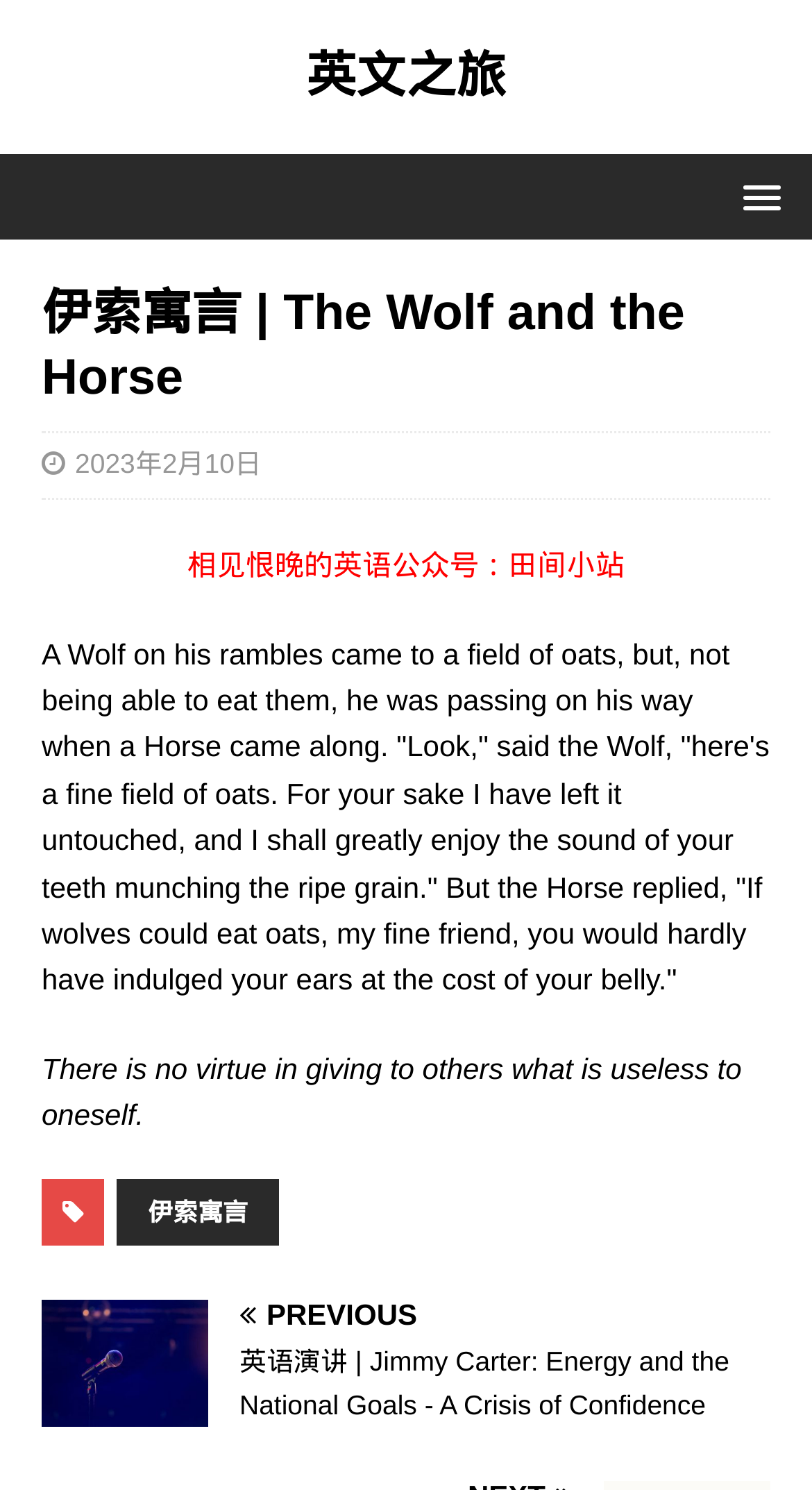Find the bounding box coordinates for the HTML element described as: "2023年2月10日". The coordinates should consist of four float values between 0 and 1, i.e., [left, top, right, bottom].

[0.092, 0.301, 0.322, 0.322]